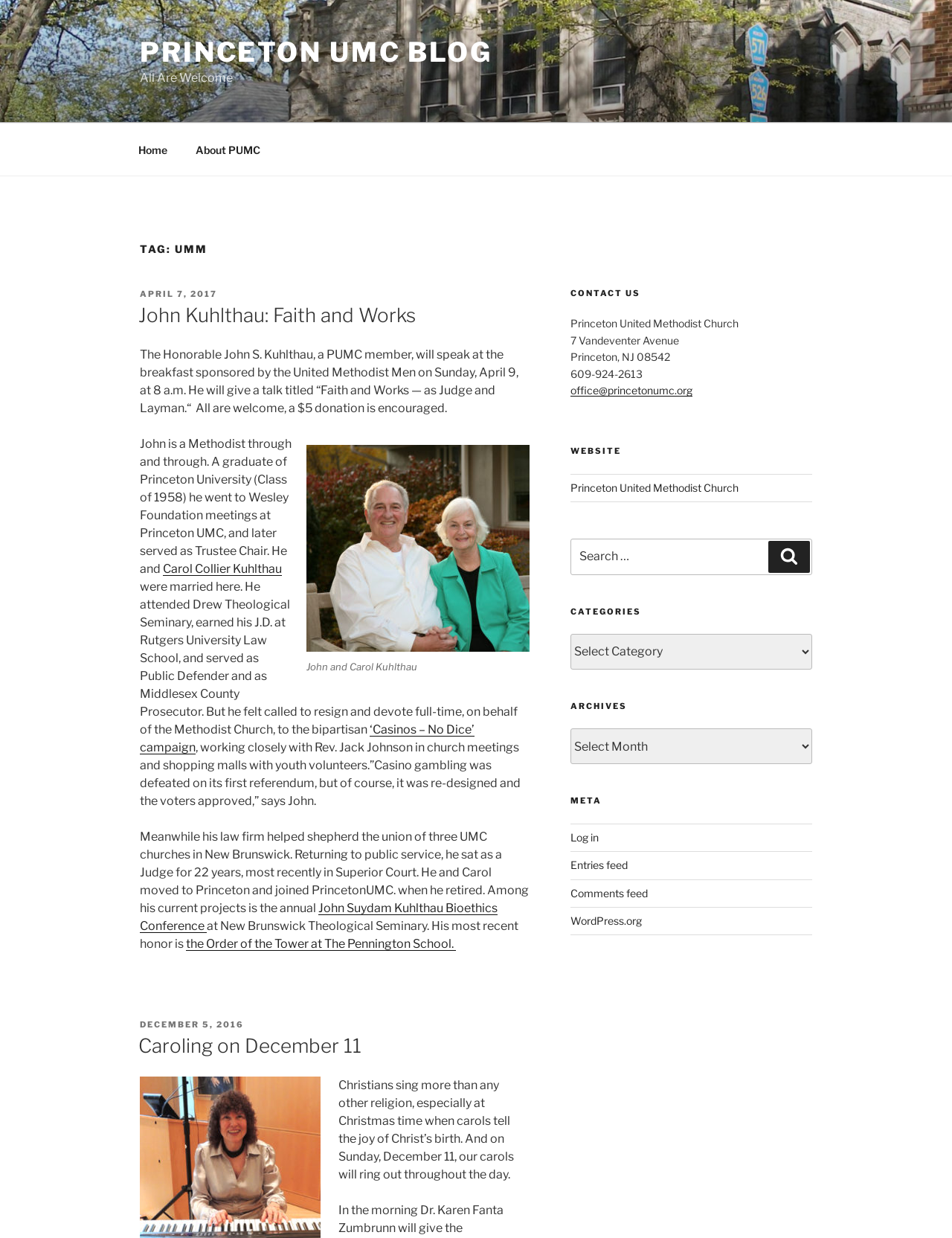What is the topic of the article with the title 'John Kuhlthau: Faith and Works'?
Please give a detailed and elaborate answer to the question.

I found the answer by looking at the article section, where it lists the title 'John Kuhlthau: Faith and Works' and a brief description of the article.